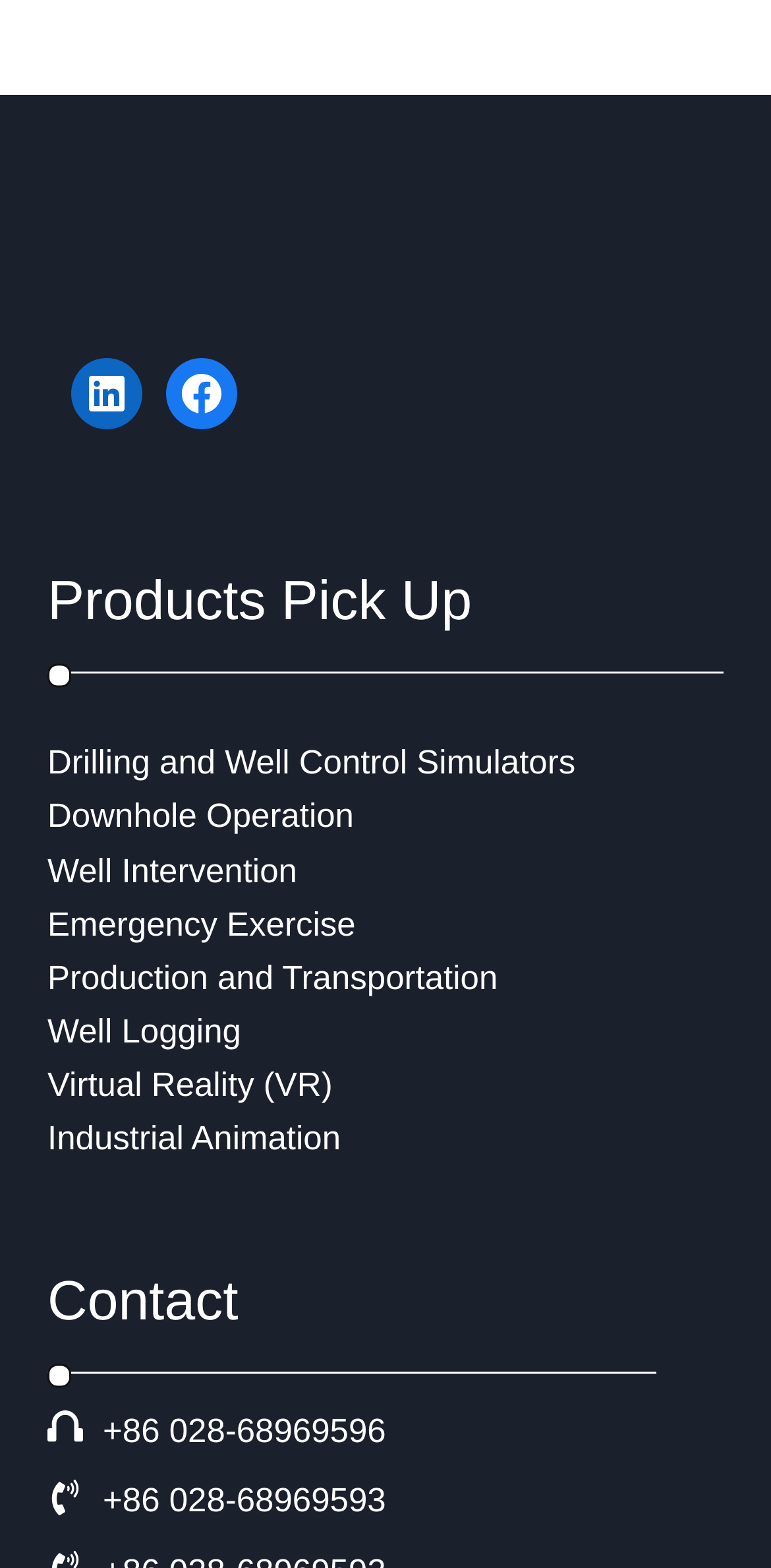Determine the bounding box coordinates for the clickable element to execute this instruction: "Contact via +86 028-68969596". Provide the coordinates as four float numbers between 0 and 1, i.e., [left, top, right, bottom].

[0.133, 0.9, 0.501, 0.924]